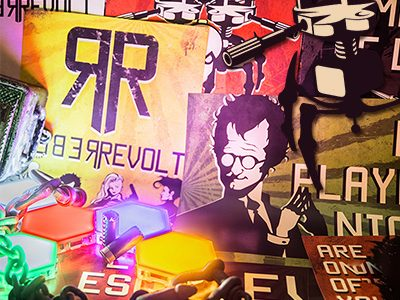Please answer the following question using a single word or phrase: 
What is the title of the game displayed in bold lettering?

REBEL REVOLT